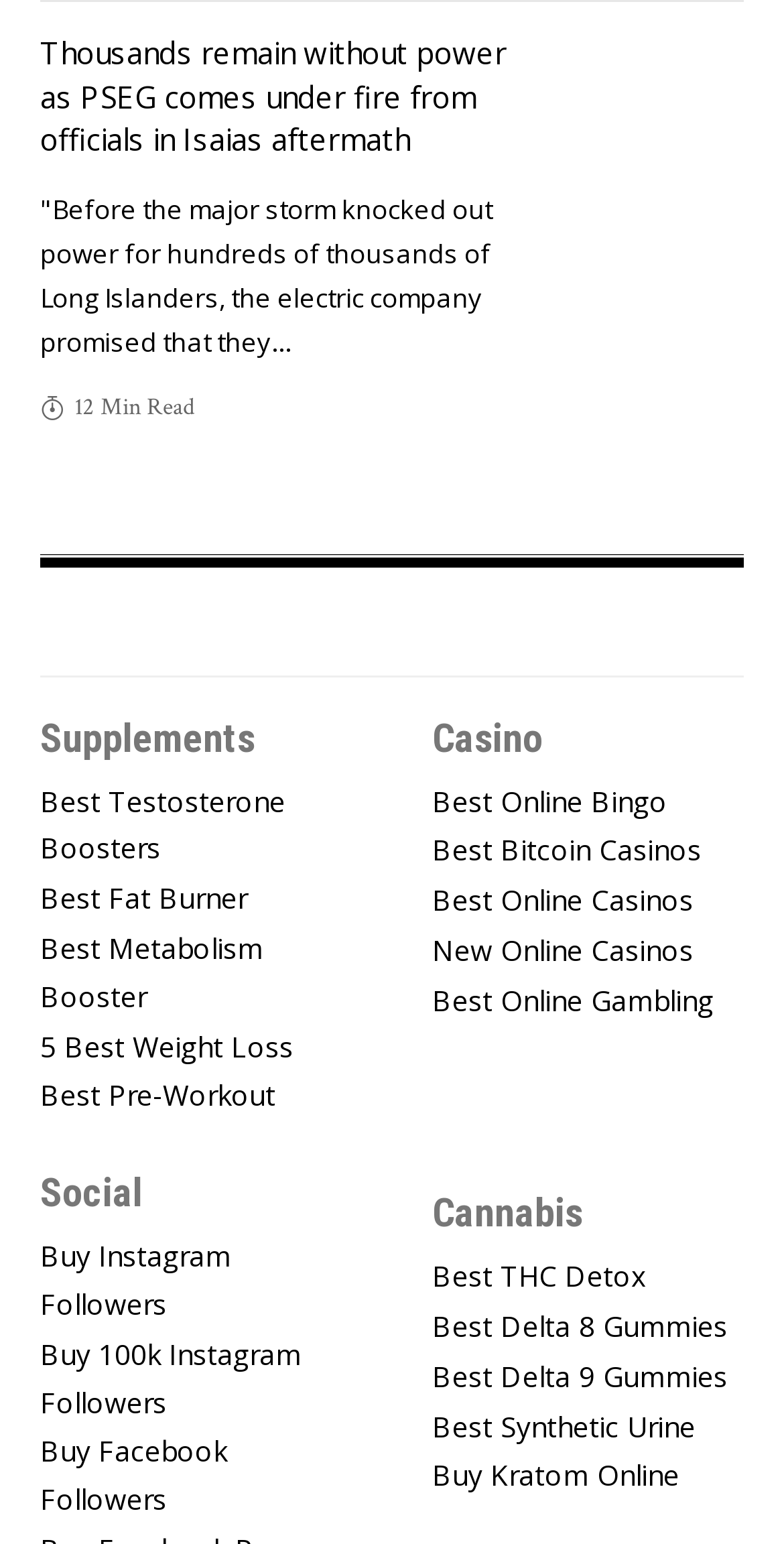Find the bounding box coordinates of the area that needs to be clicked in order to achieve the following instruction: "view Royal Palm Beach, FL". The coordinates should be specified as four float numbers between 0 and 1, i.e., [left, top, right, bottom].

None